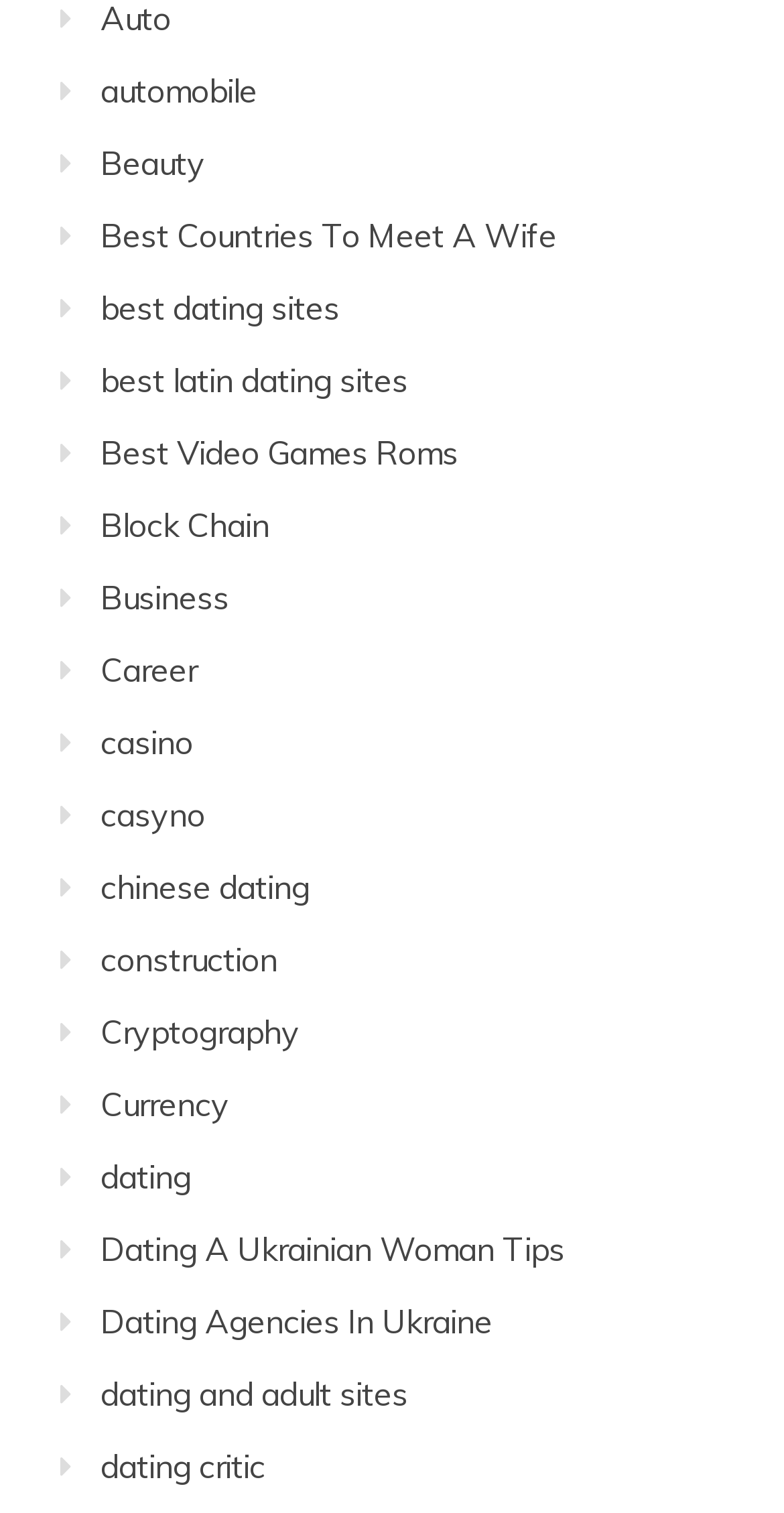Please identify the bounding box coordinates of the element that needs to be clicked to perform the following instruction: "click on automobile link".

[0.128, 0.047, 0.328, 0.074]